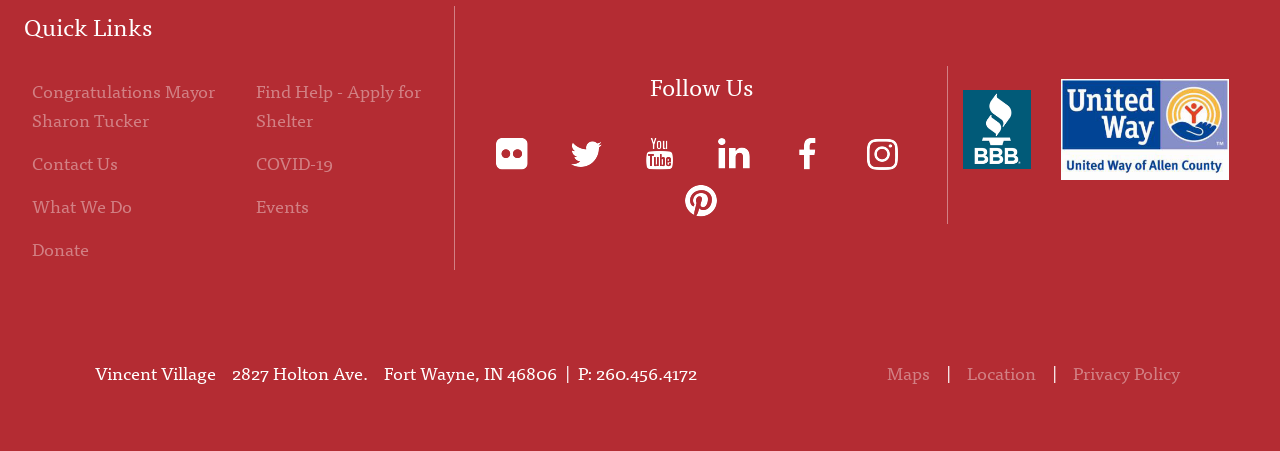What is the name of the organization?
Answer with a single word or phrase by referring to the visual content.

Vincent Village